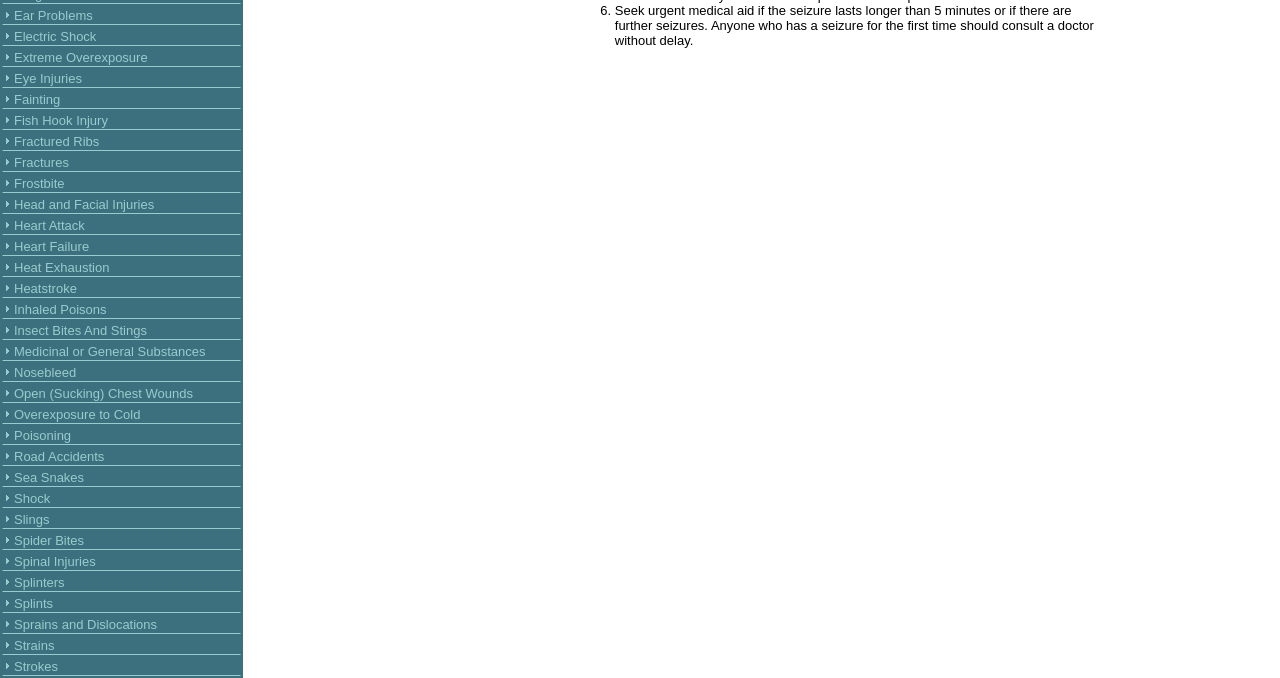For the given element description Inhaled Poisons, determine the bounding box coordinates of the UI element. The coordinates should follow the format (top-left x, top-left y, bottom-right x, bottom-right y) and be within the range of 0 to 1.

[0.011, 0.445, 0.083, 0.468]